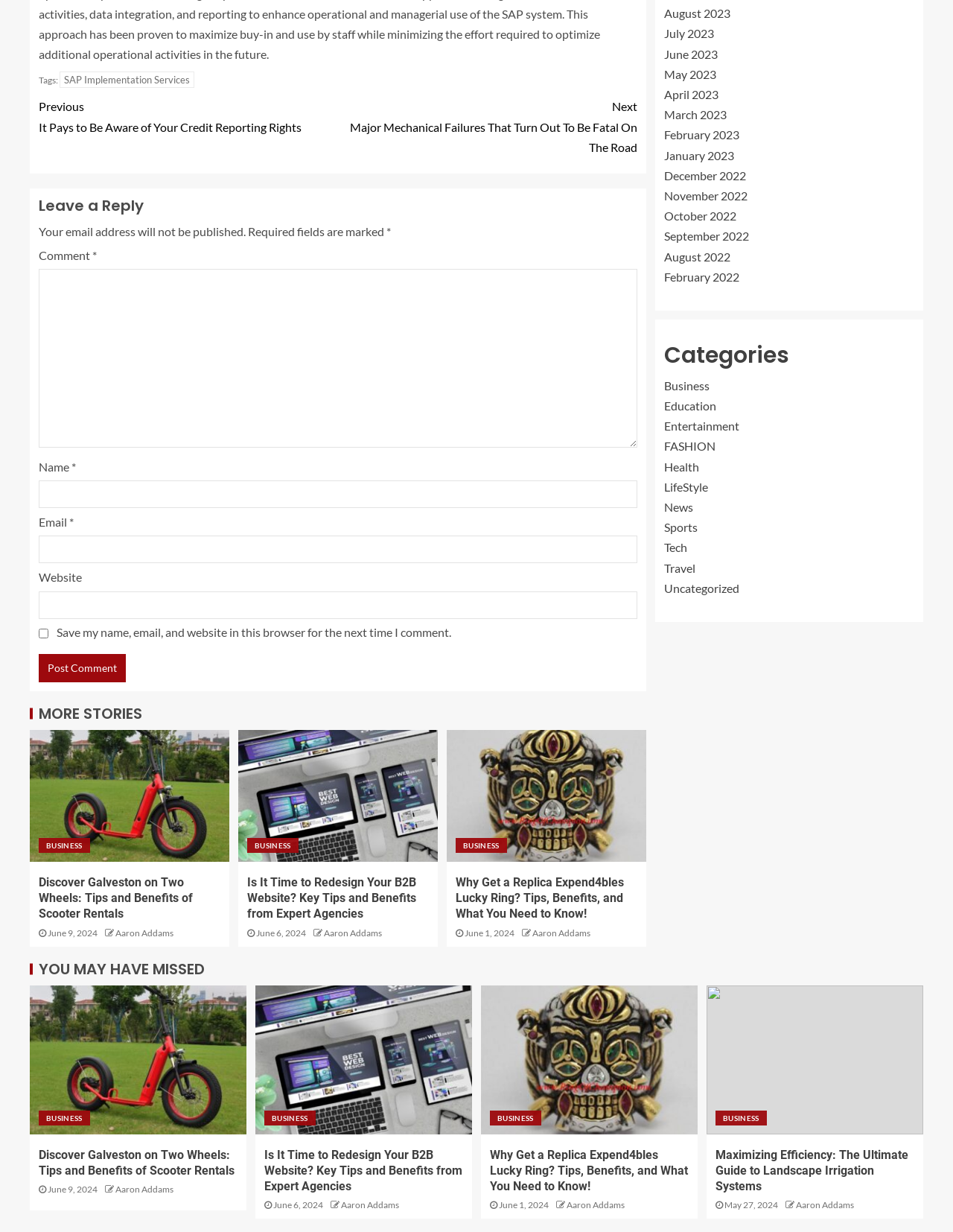What is the purpose of the 'Leave a Reply' section?
Please interpret the details in the image and answer the question thoroughly.

The 'Leave a Reply' section is located below the article and contains a comment box, name, email, and website fields, indicating that it is intended for users to leave comments or feedback on the article.